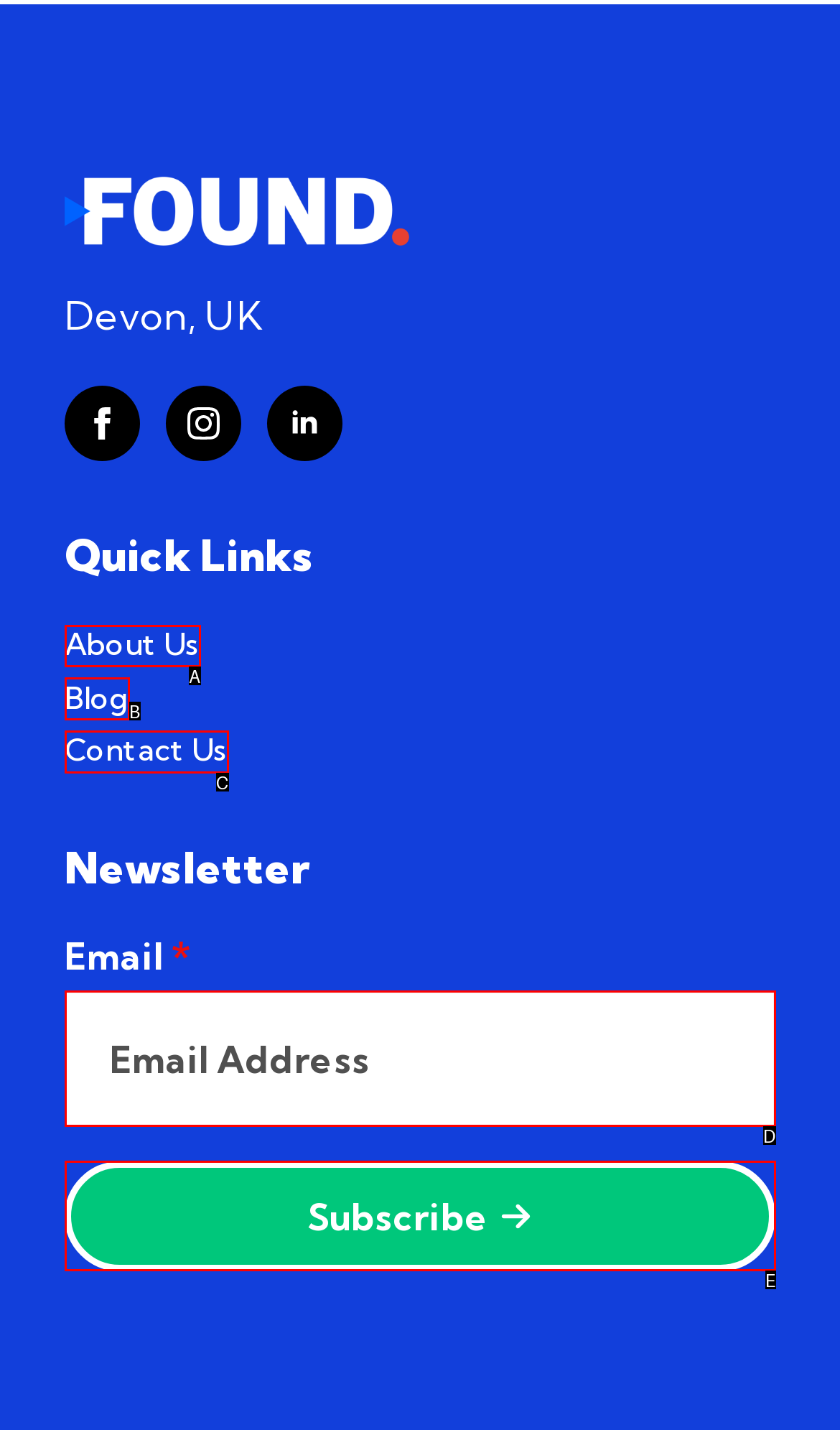Based on the given description: Contact Us, determine which HTML element is the best match. Respond with the letter of the chosen option.

C